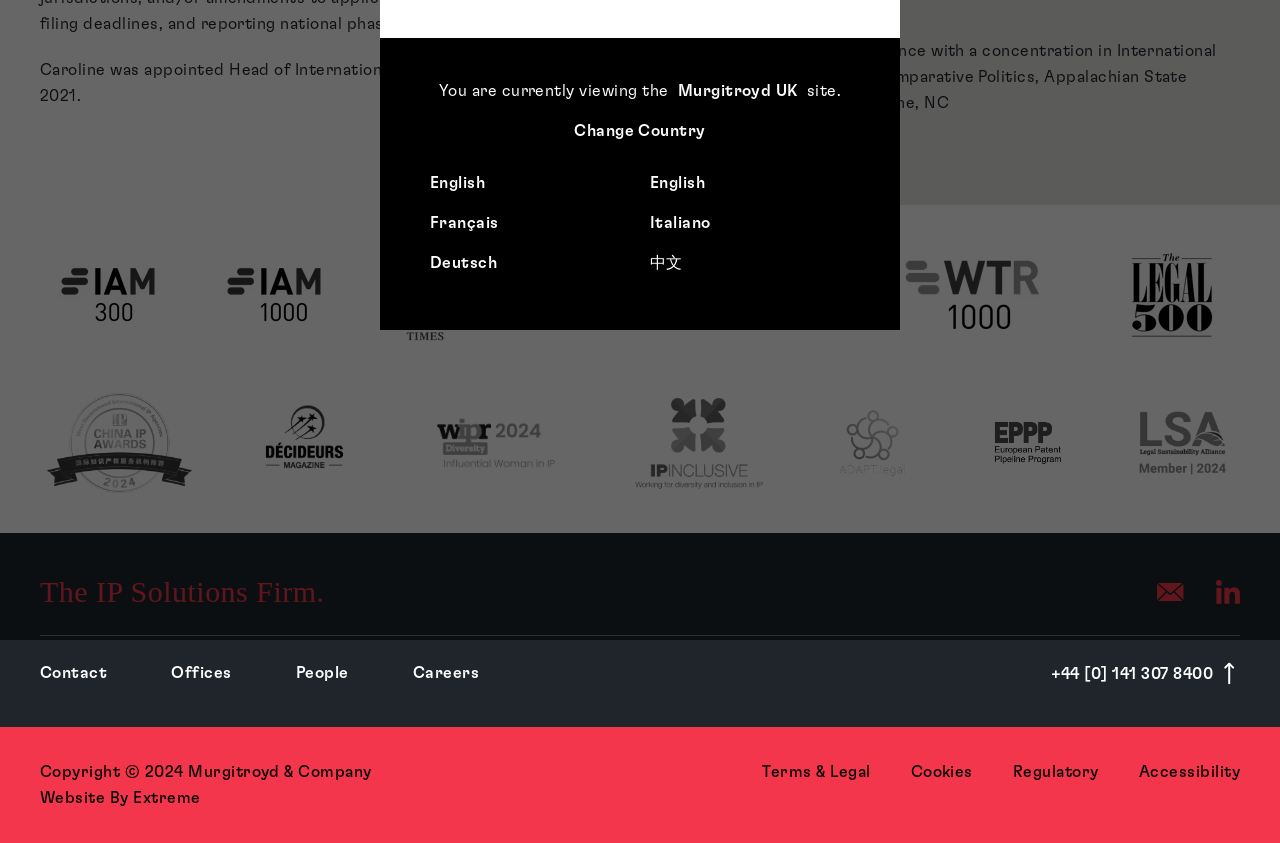Bounding box coordinates are specified in the format (top-left x, top-left y, bottom-right x, bottom-right y). All values are floating point numbers bounded between 0 and 1. Please provide the bounding box coordinate of the region this sentence describes: press to zoom

None